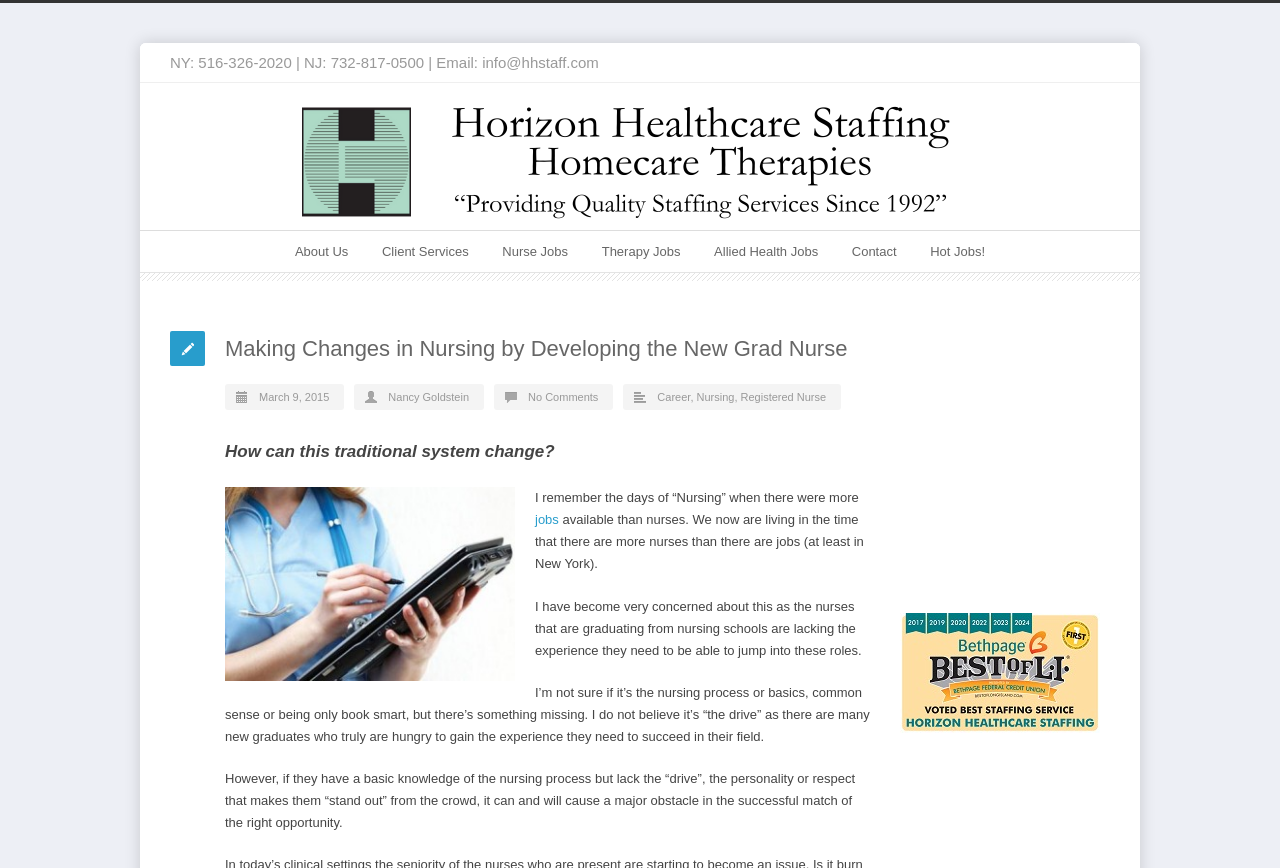Indicate the bounding box coordinates of the element that needs to be clicked to satisfy the following instruction: "Explore 'Nurse Jobs' opportunities". The coordinates should be four float numbers between 0 and 1, i.e., [left, top, right, bottom].

[0.392, 0.266, 0.444, 0.313]